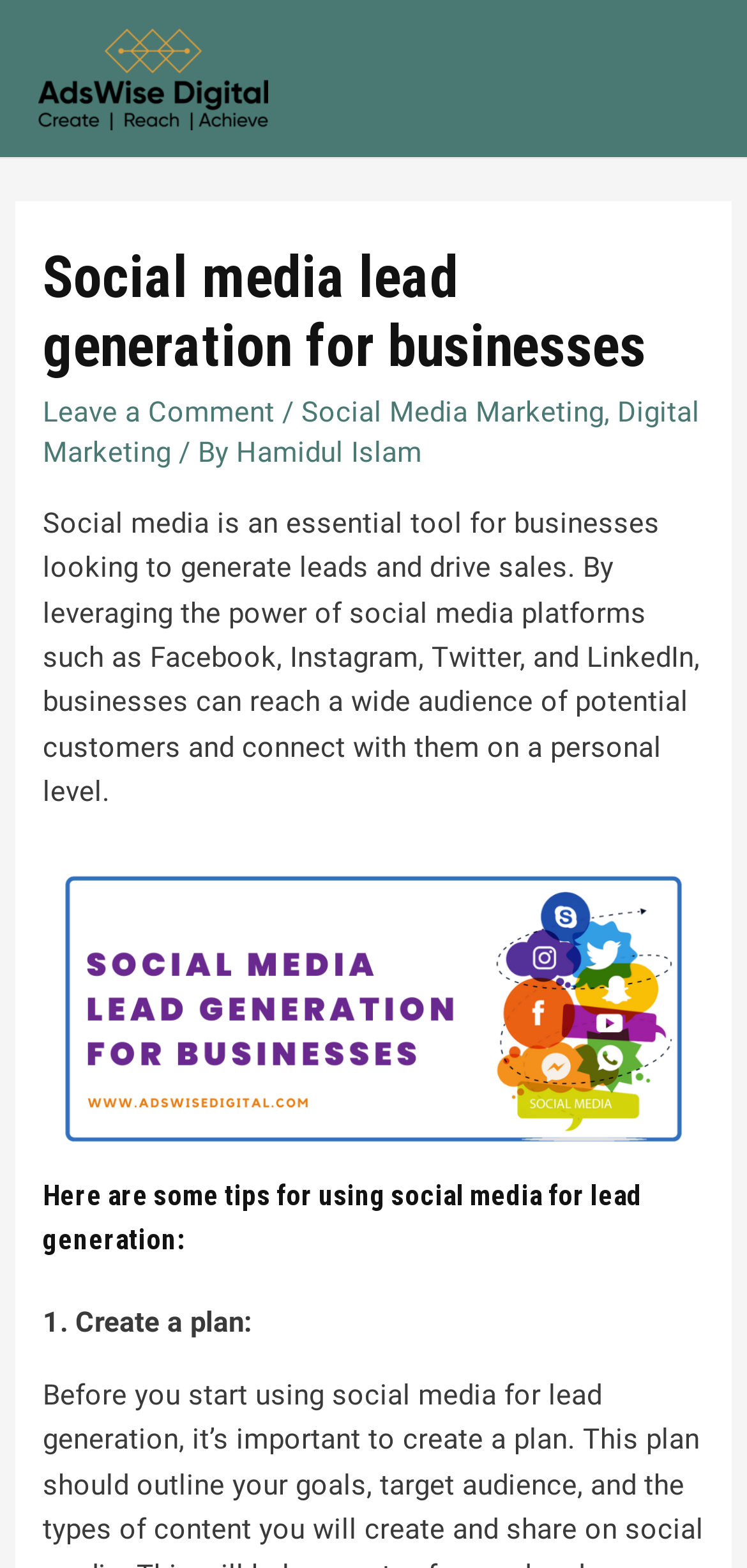Please predict the bounding box coordinates (top-left x, top-left y, bottom-right x, bottom-right y) for the UI element in the screenshot that fits the description: Digital Marketing

[0.058, 0.252, 0.937, 0.3]